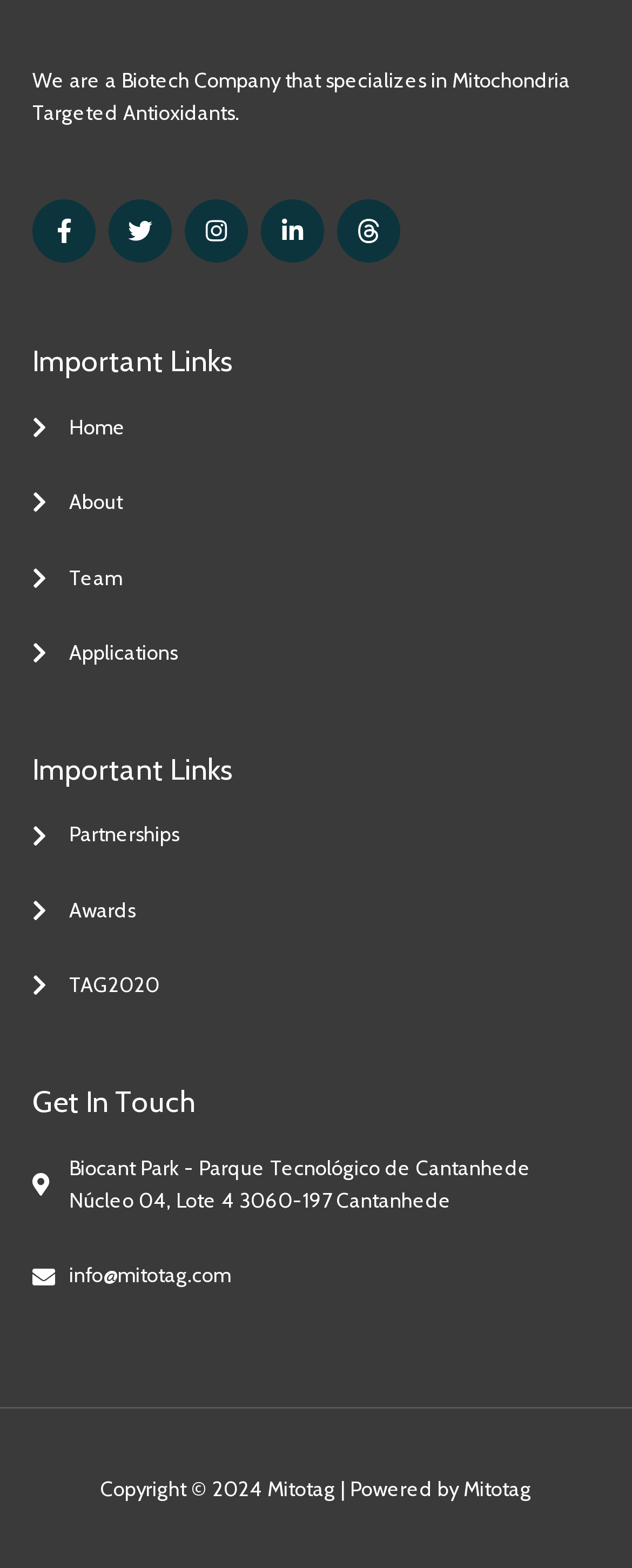What is the last link in the 'Important Links' section? Based on the image, give a response in one word or a short phrase.

TAG2020